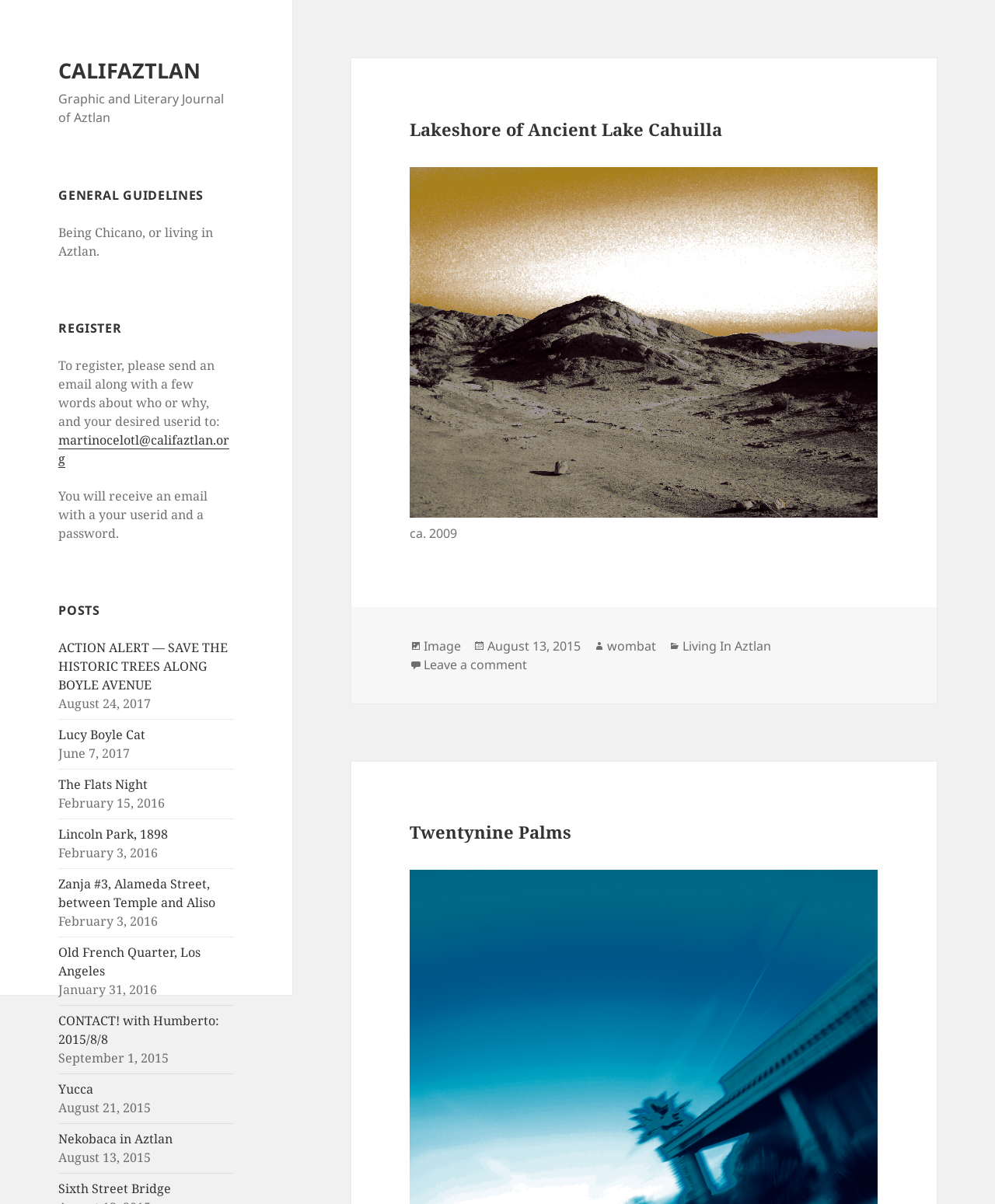Identify the bounding box coordinates for the UI element described as follows: Twentynine Palms. Use the format (top-left x, top-left y, bottom-right x, bottom-right y) and ensure all values are floating point numbers between 0 and 1.

[0.412, 0.681, 0.574, 0.701]